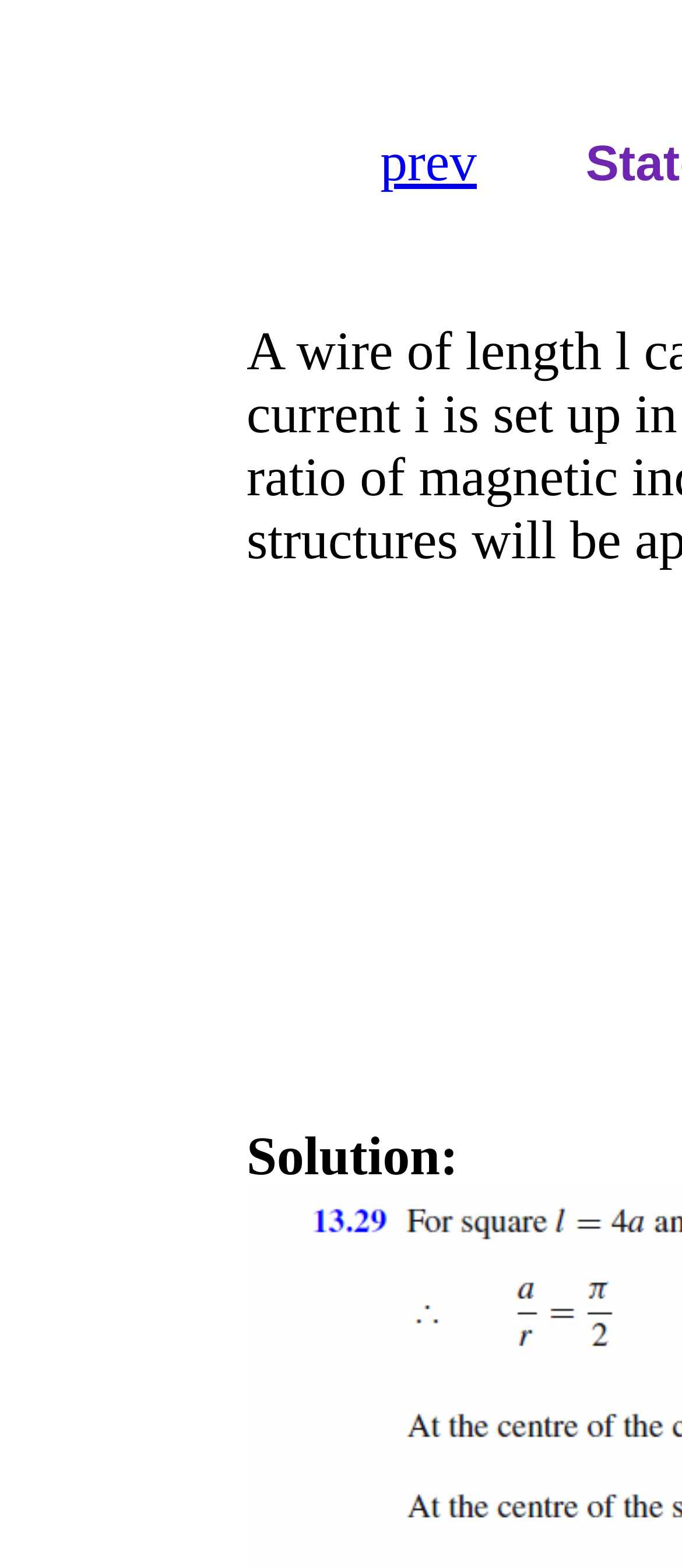Find the coordinates for the bounding box of the element with this description: "prev".

[0.557, 0.084, 0.699, 0.123]